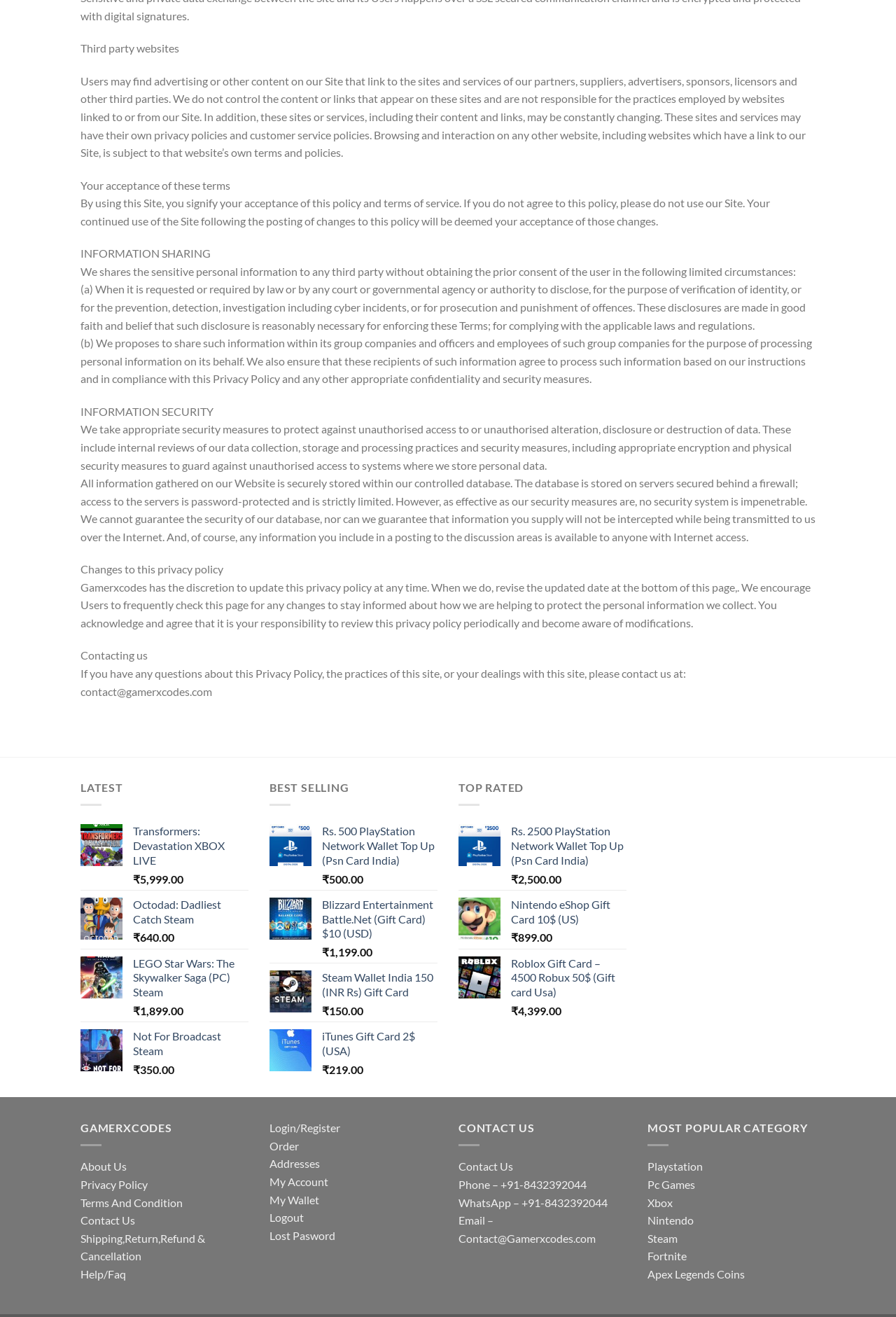Look at the image and give a detailed response to the following question: How can I contact the website's customer support?

According to the 'CONTACT US' section of the webpage, customers can contact the website's customer support through phone (+91-8432392044), WhatsApp (+91-8432392044), or email (Contact@Gamerxcodes.com).